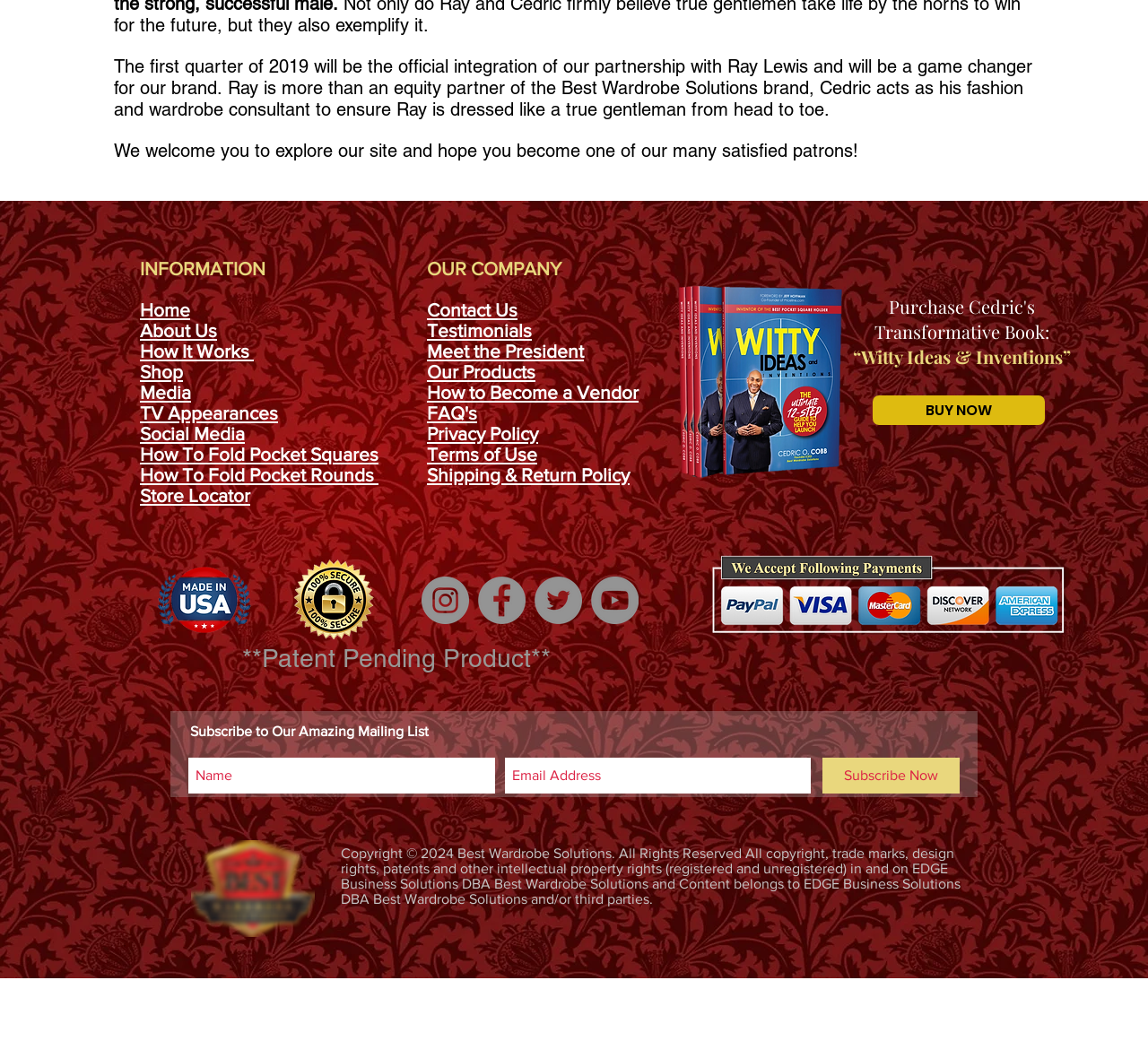Please find the bounding box coordinates (top-left x, top-left y, bottom-right x, bottom-right y) in the screenshot for the UI element described as follows: TV Appearances

[0.122, 0.387, 0.242, 0.407]